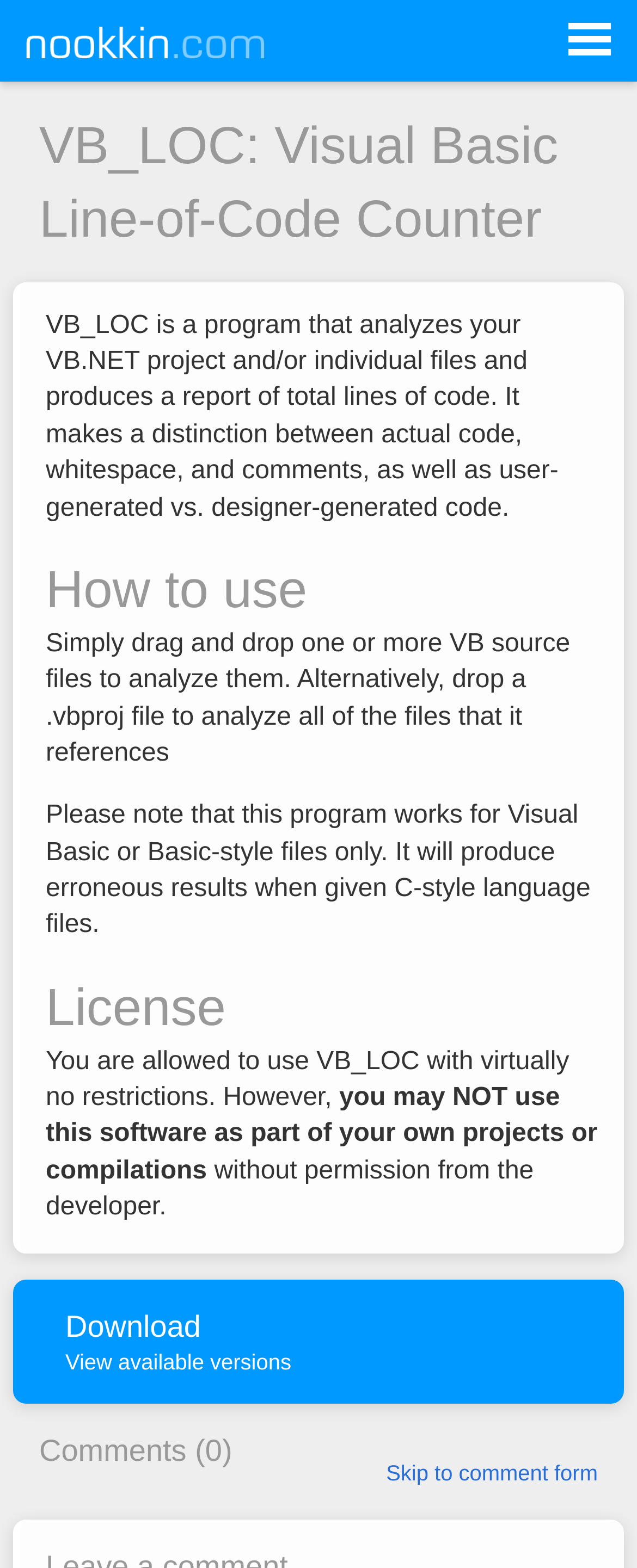What type of files does VB_LOC support?
Answer the question with a single word or phrase derived from the image.

Visual Basic files